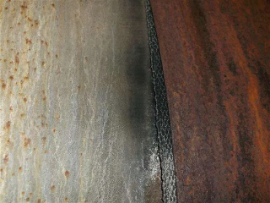What is hinted at by the darker, rust-like appearance on the right side? Based on the image, give a response in one word or a short phrase.

Exposure to heat and environmental elements